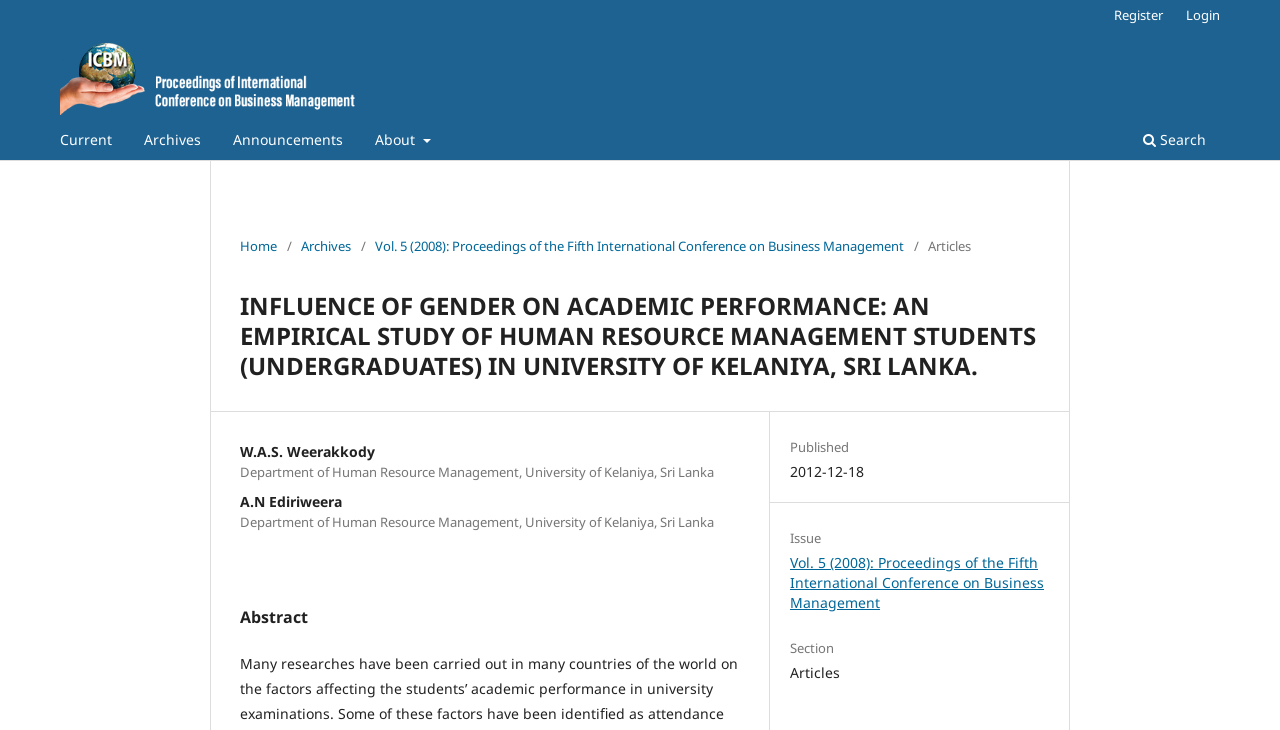Kindly determine the bounding box coordinates for the area that needs to be clicked to execute this instruction: "Search for something".

[0.888, 0.171, 0.948, 0.219]